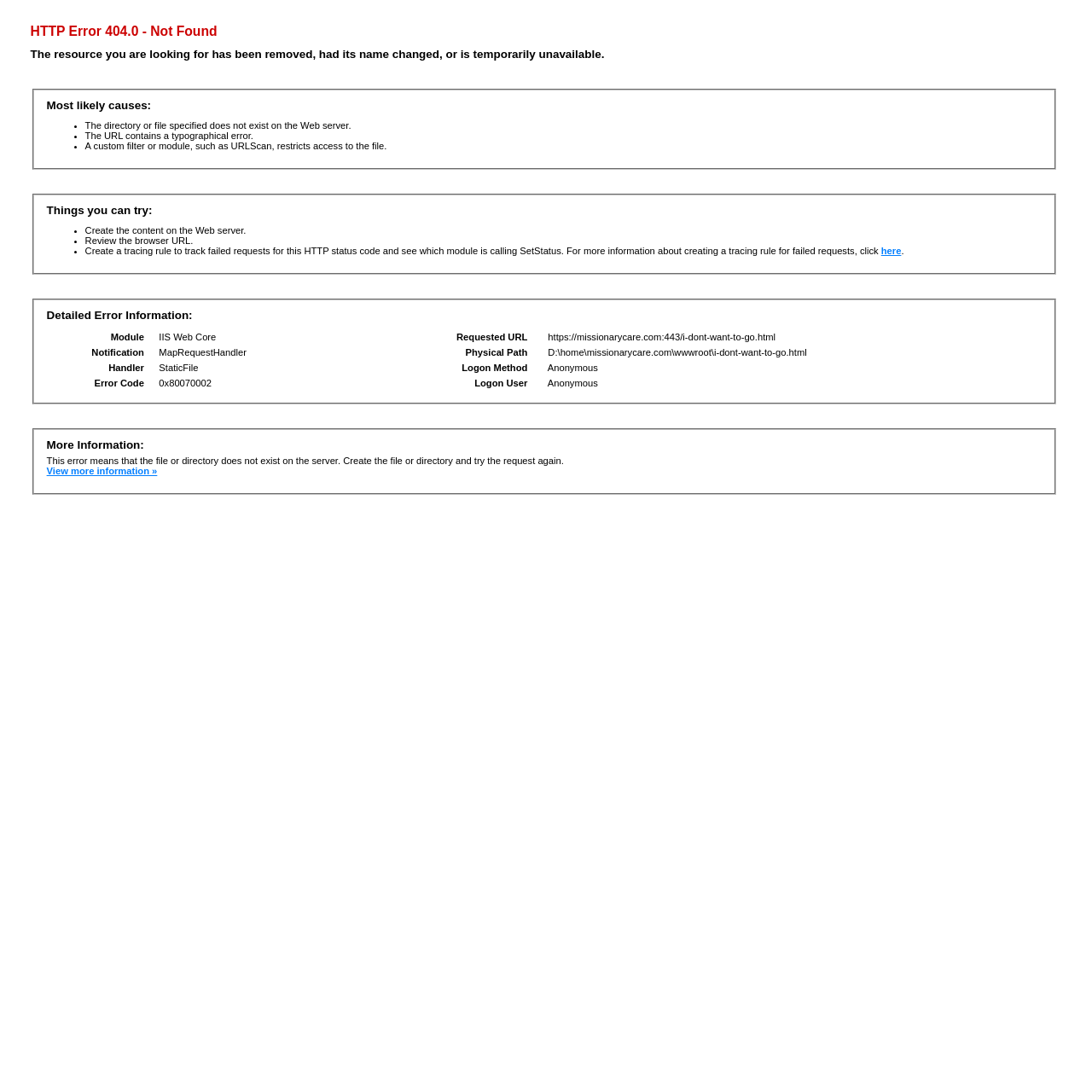Give a one-word or one-phrase response to the question: 
What can be done to resolve the error?

Create the content on the Web server